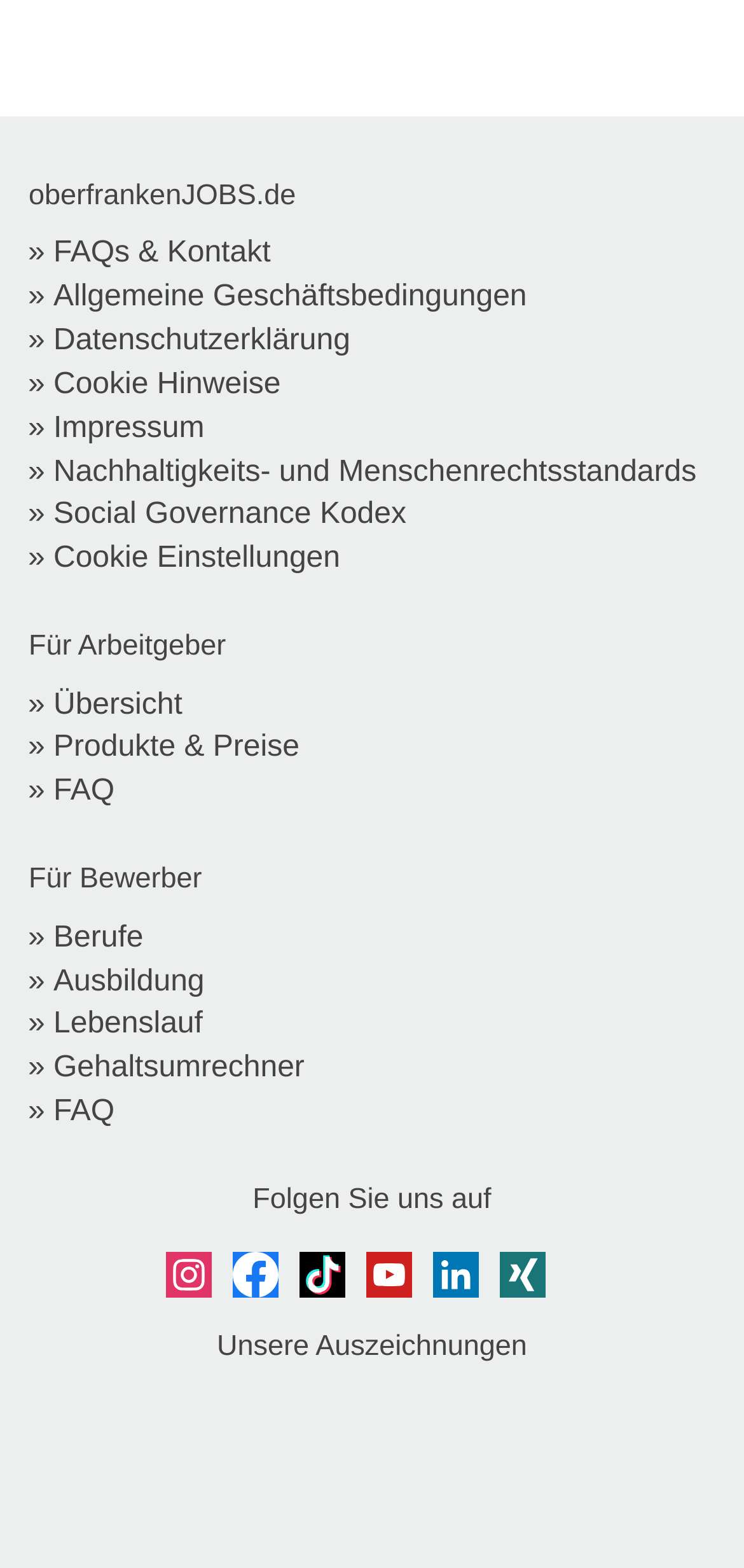Please identify the bounding box coordinates for the region that you need to click to follow this instruction: "Follow on Facebook".

[0.223, 0.798, 0.351, 0.828]